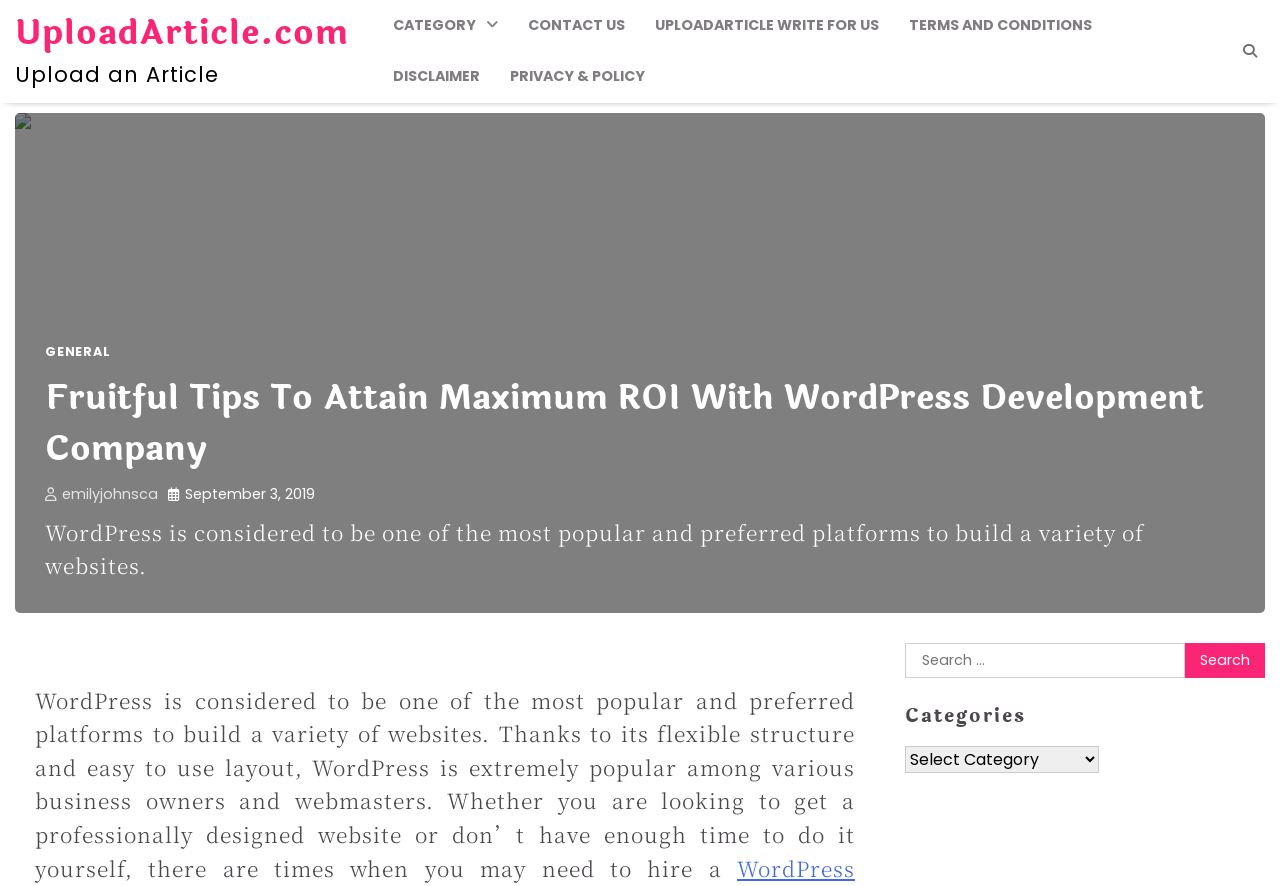Can you find and provide the main heading text of this webpage?

Fruitful Tips To Attain Maximum ROI With WordPress Development Company